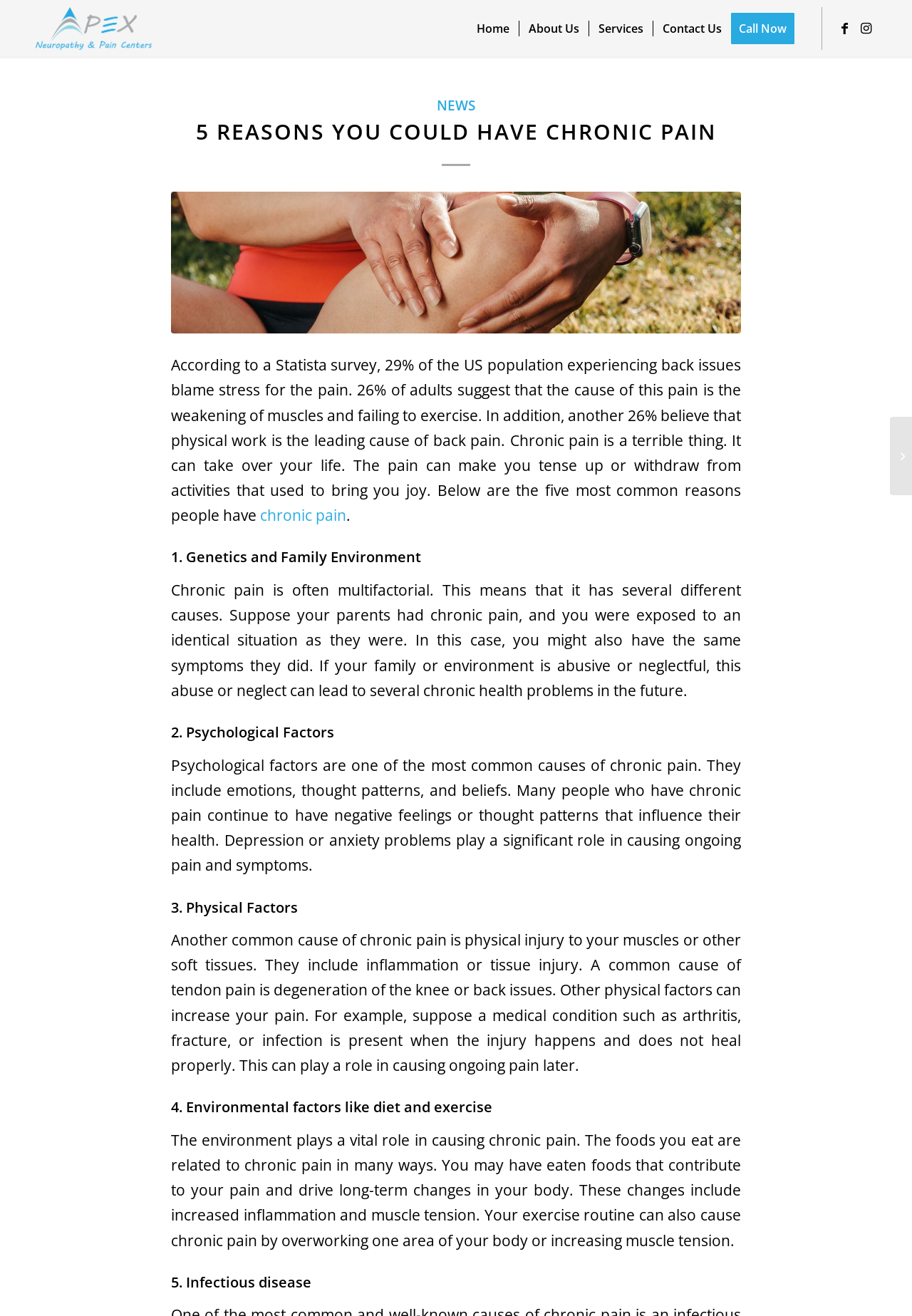Using the given description, provide the bounding box coordinates formatted as (top-left x, top-left y, bottom-right x, bottom-right y), with all values being floating point numbers between 0 and 1. Description: Call Now

[0.802, 0.005, 0.881, 0.038]